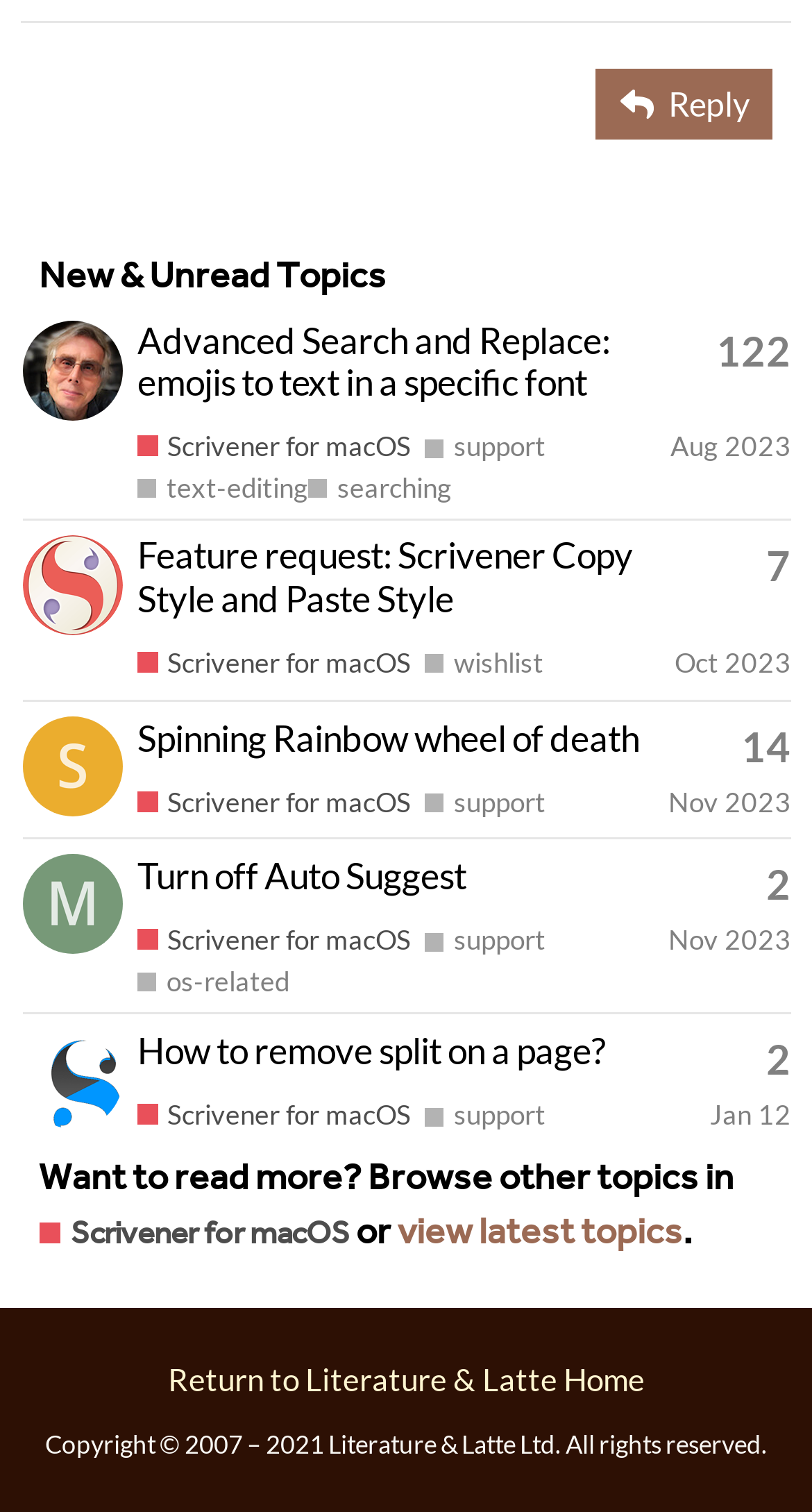Please give a succinct answer to the question in one word or phrase:
What is the name of the software being discussed?

Scrivener for macOS